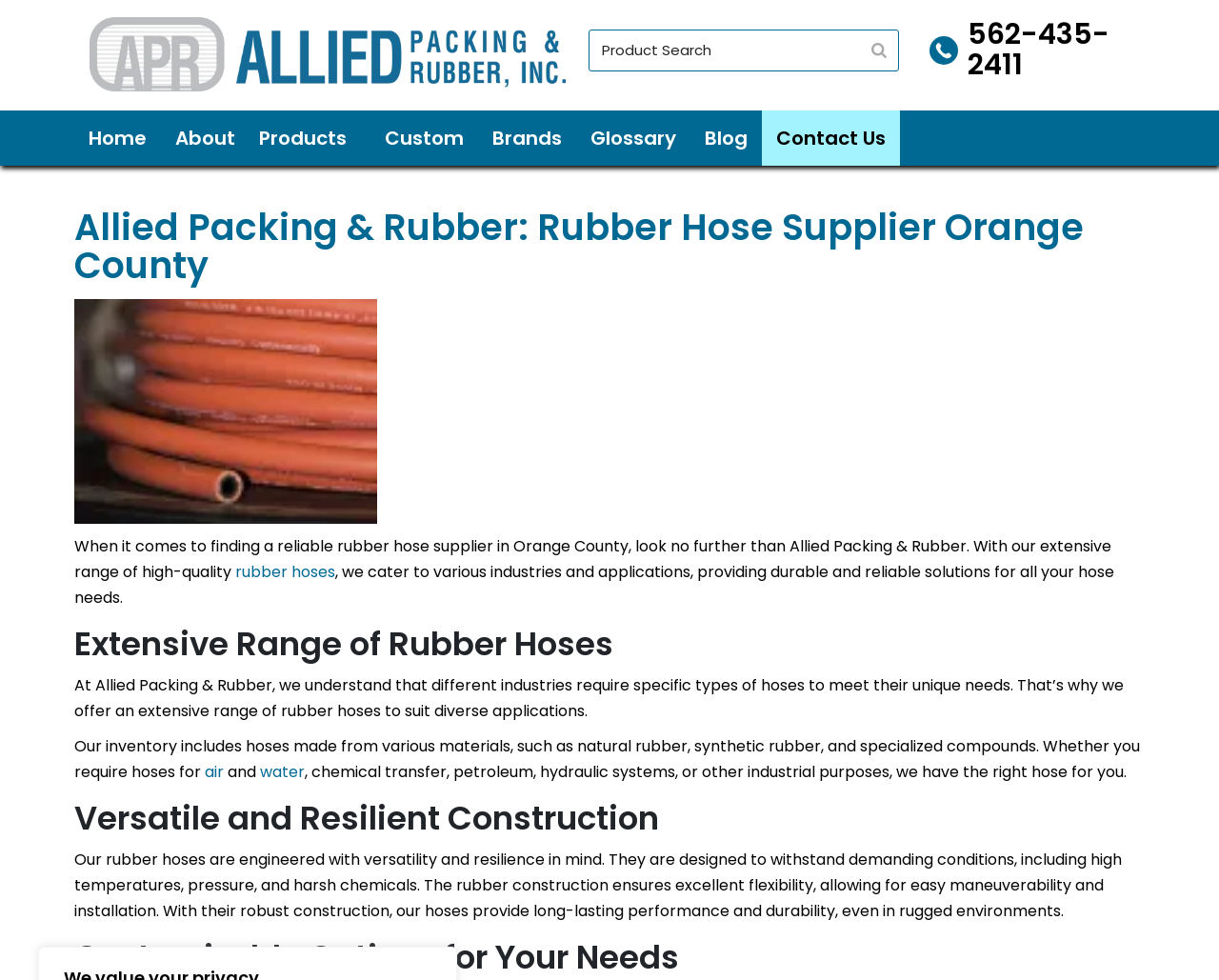Predict the bounding box of the UI element that fits this description: "alt="apr allied"".

[0.073, 0.01, 0.464, 0.093]